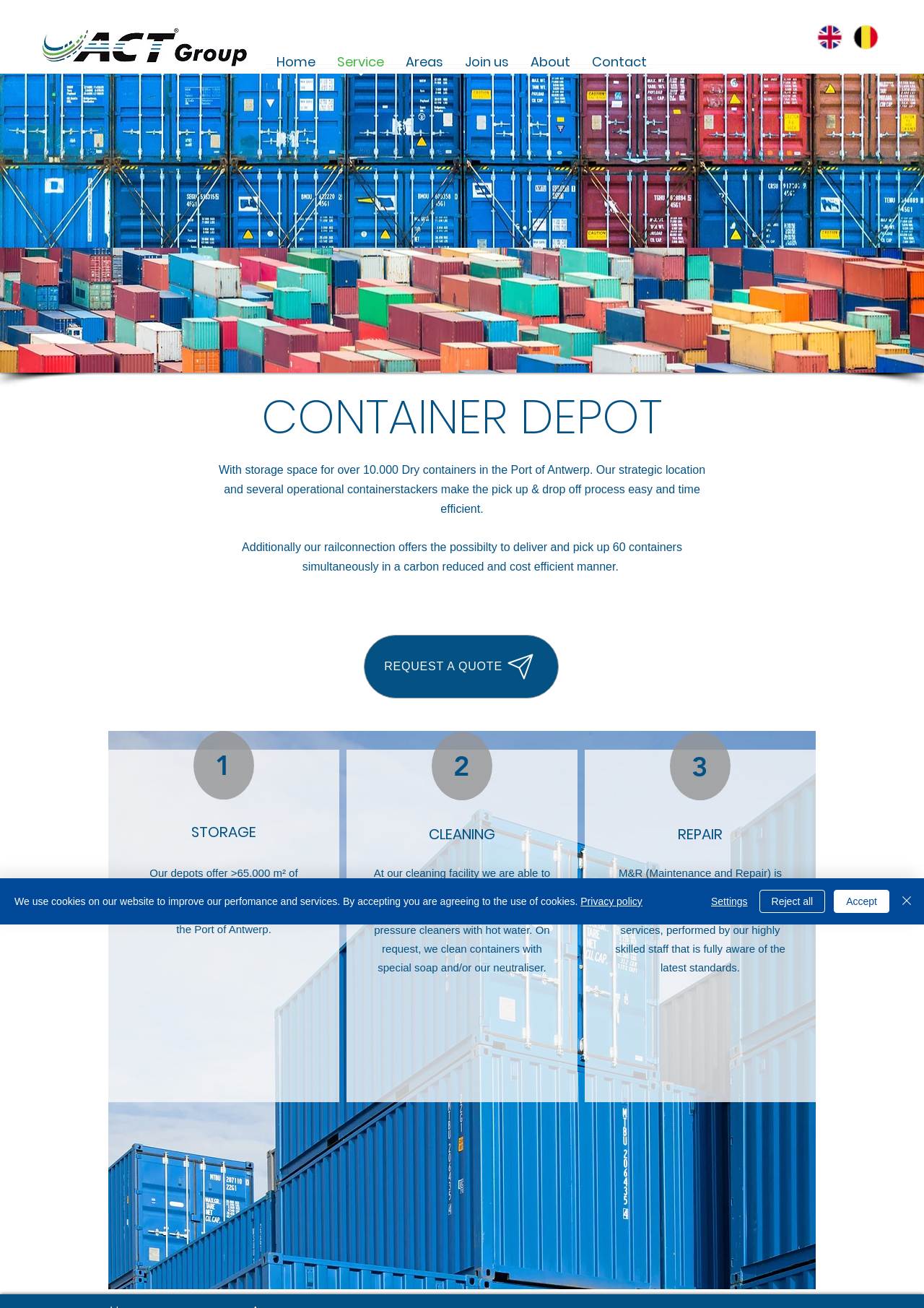Extract the bounding box of the UI element described as: "REQUEST A QUOTE".

[0.394, 0.485, 0.605, 0.534]